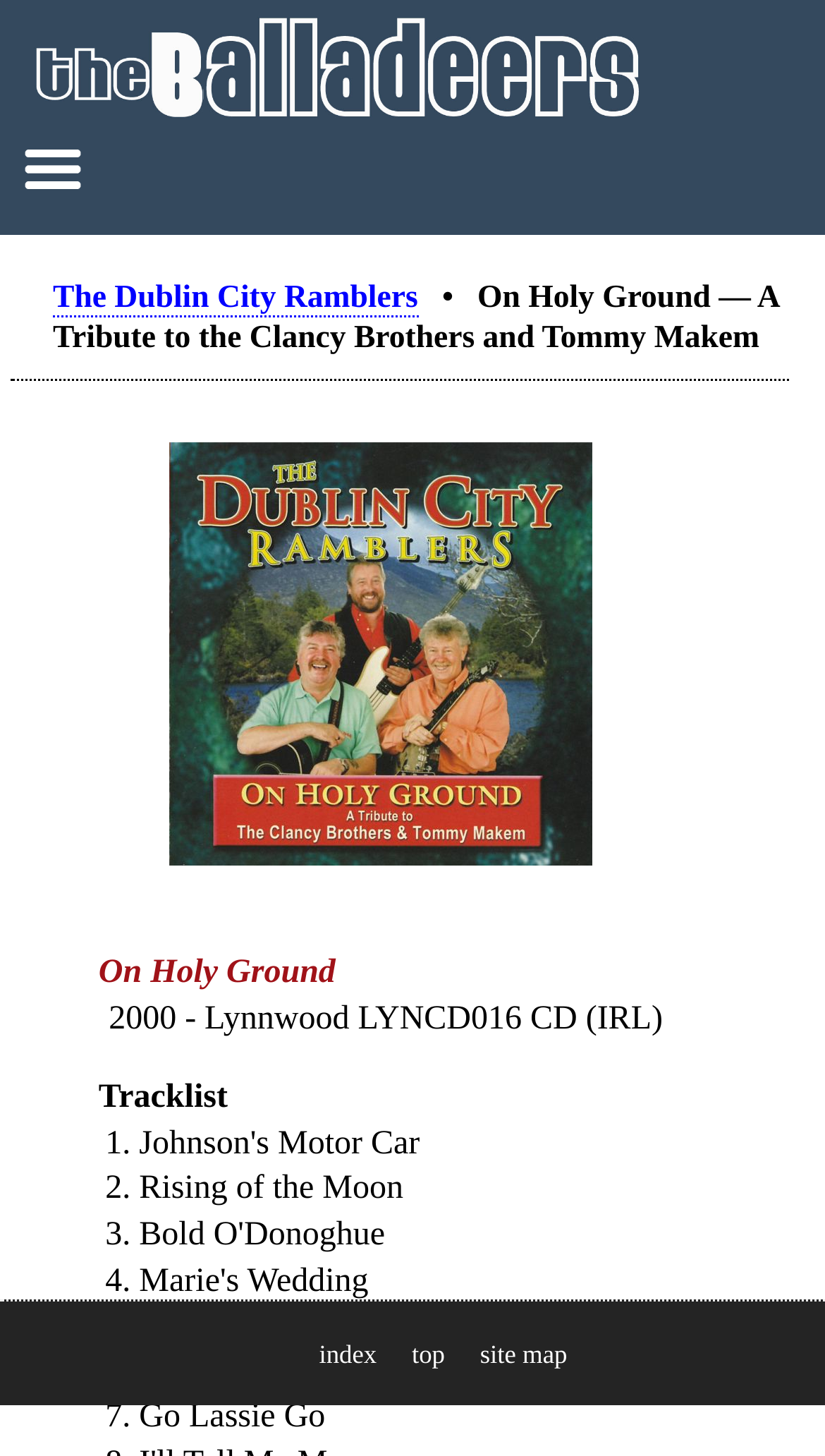Based on the element description "site map", predict the bounding box coordinates of the UI element.

[0.582, 0.921, 0.688, 0.941]